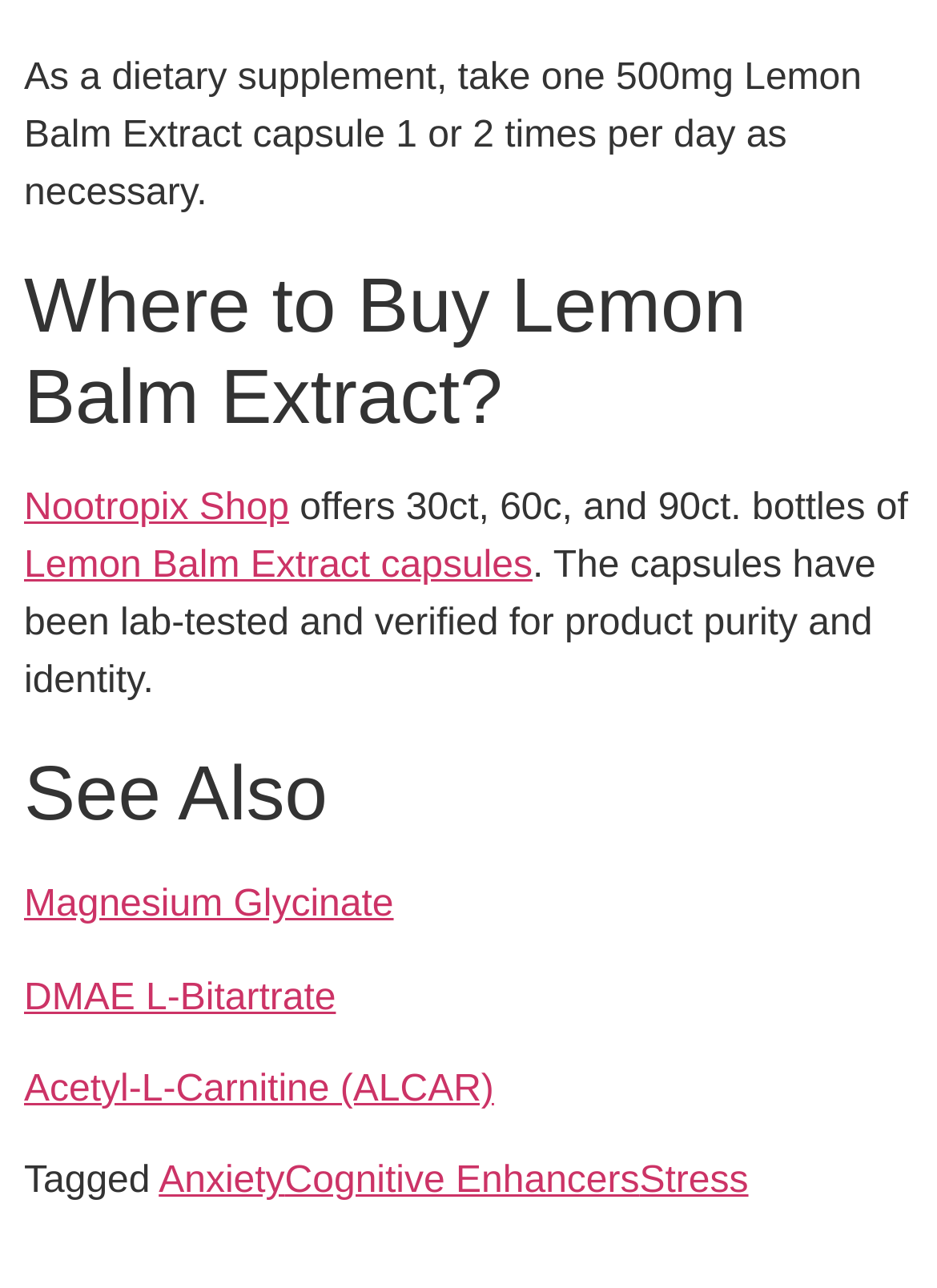Locate the bounding box coordinates of the element's region that should be clicked to carry out the following instruction: "Click on 'Nootropix Shop'". The coordinates need to be four float numbers between 0 and 1, i.e., [left, top, right, bottom].

[0.026, 0.38, 0.308, 0.411]